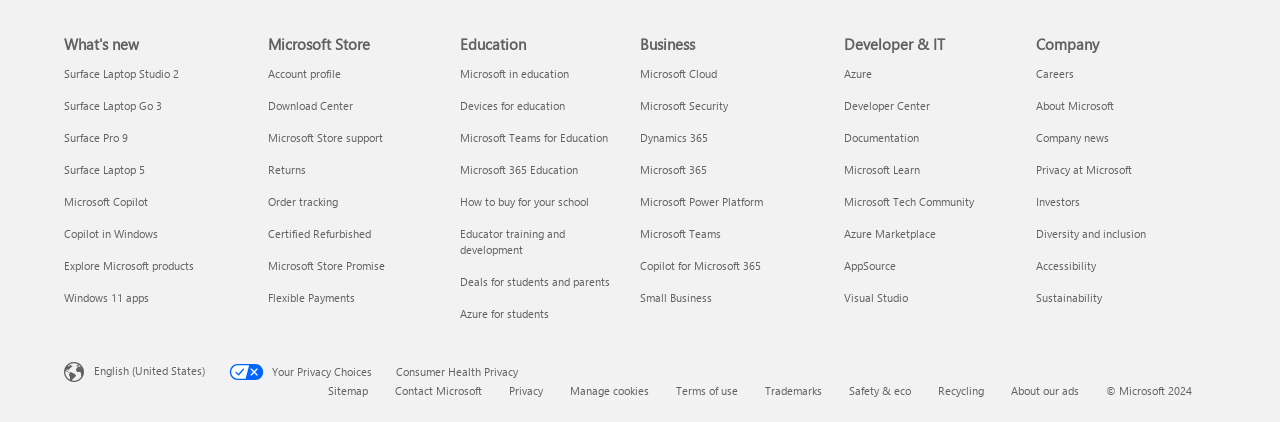How many categories are there in the Microsoft Store?
Please provide a single word or phrase answer based on the image.

7